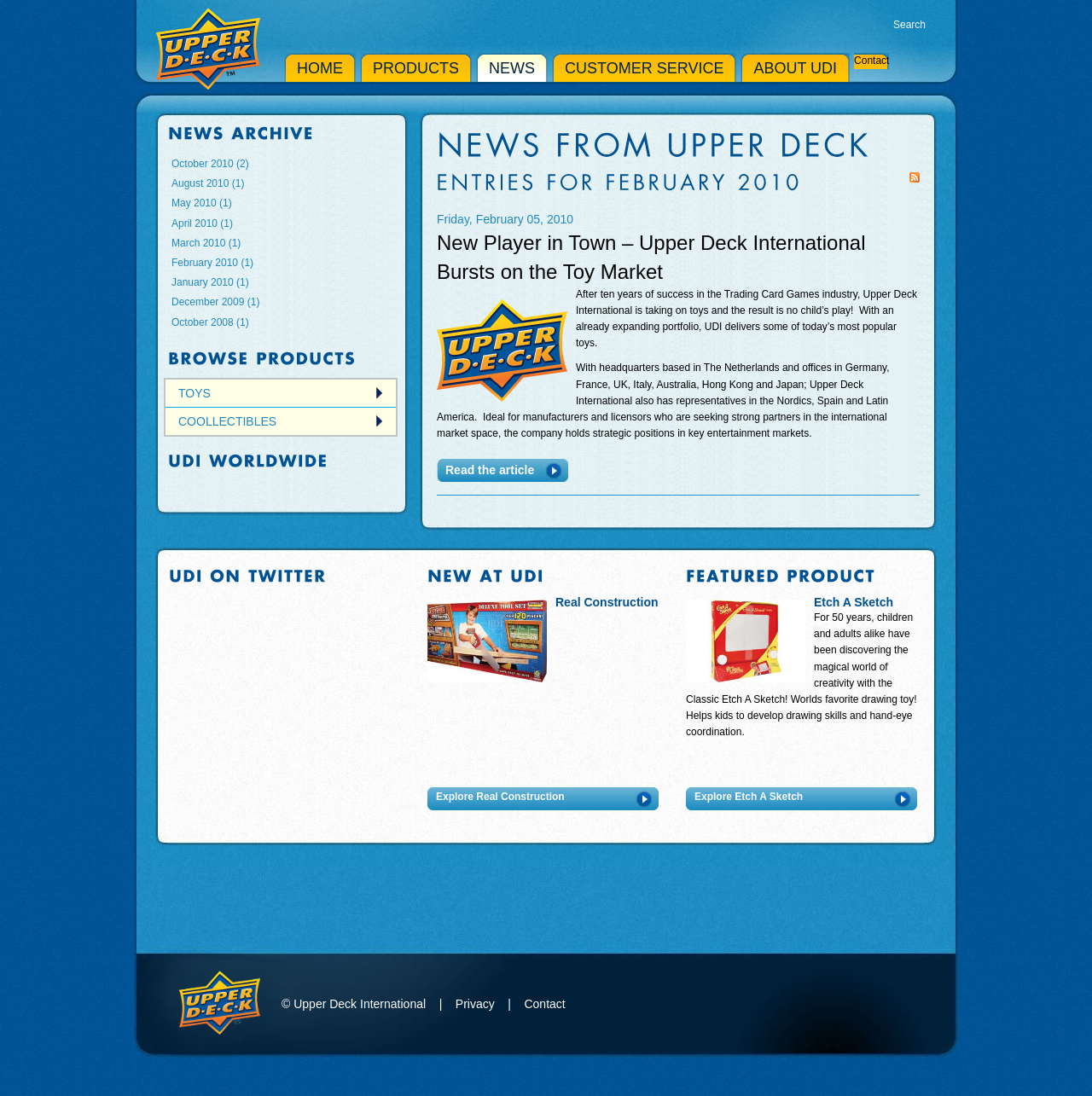Highlight the bounding box coordinates of the element you need to click to perform the following instruction: "Click on HOME."

[0.26, 0.048, 0.326, 0.075]